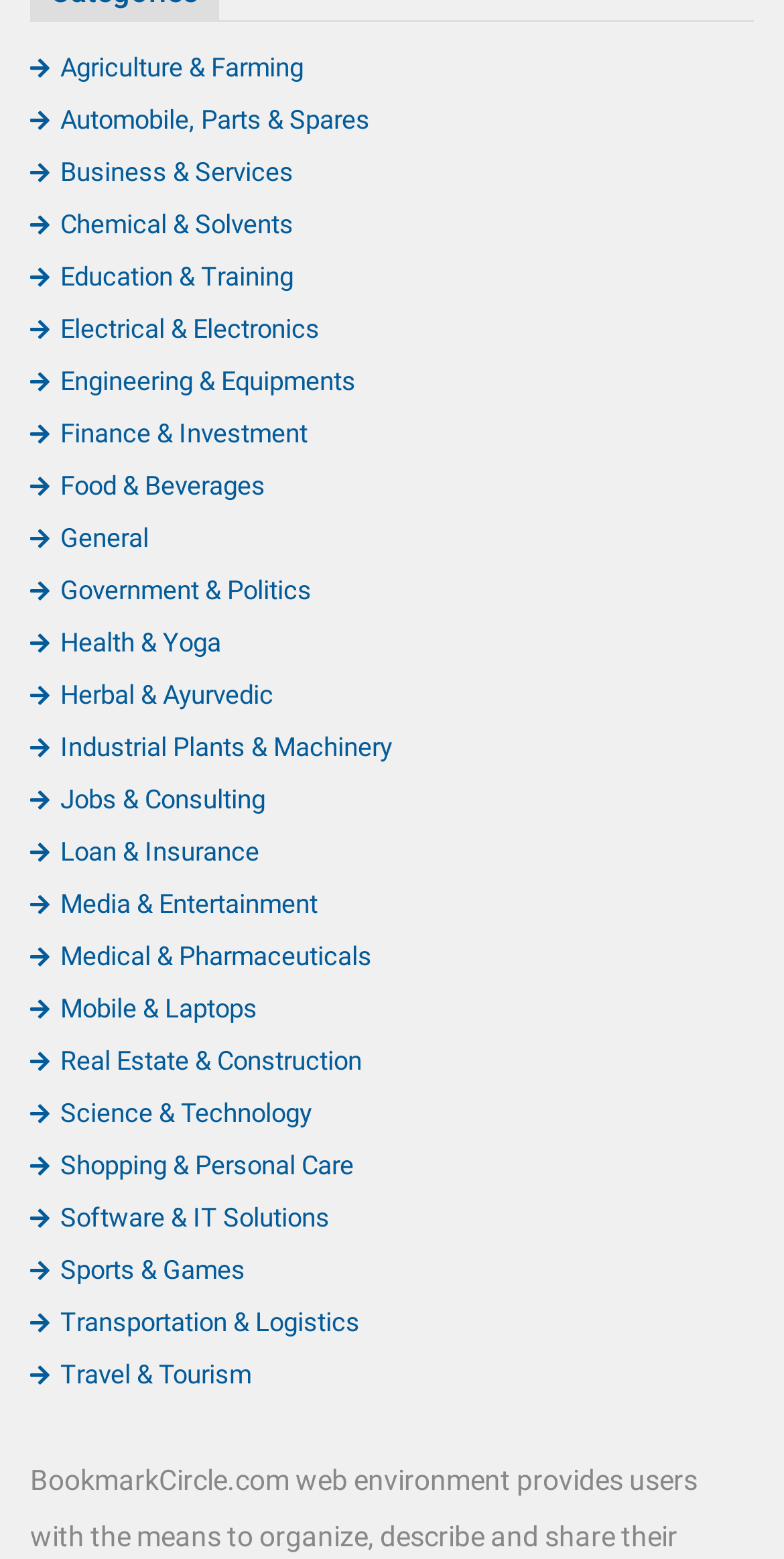Identify the bounding box coordinates for the UI element described as follows: "Herbal & Ayurvedic". Ensure the coordinates are four float numbers between 0 and 1, formatted as [left, top, right, bottom].

[0.038, 0.436, 0.349, 0.456]